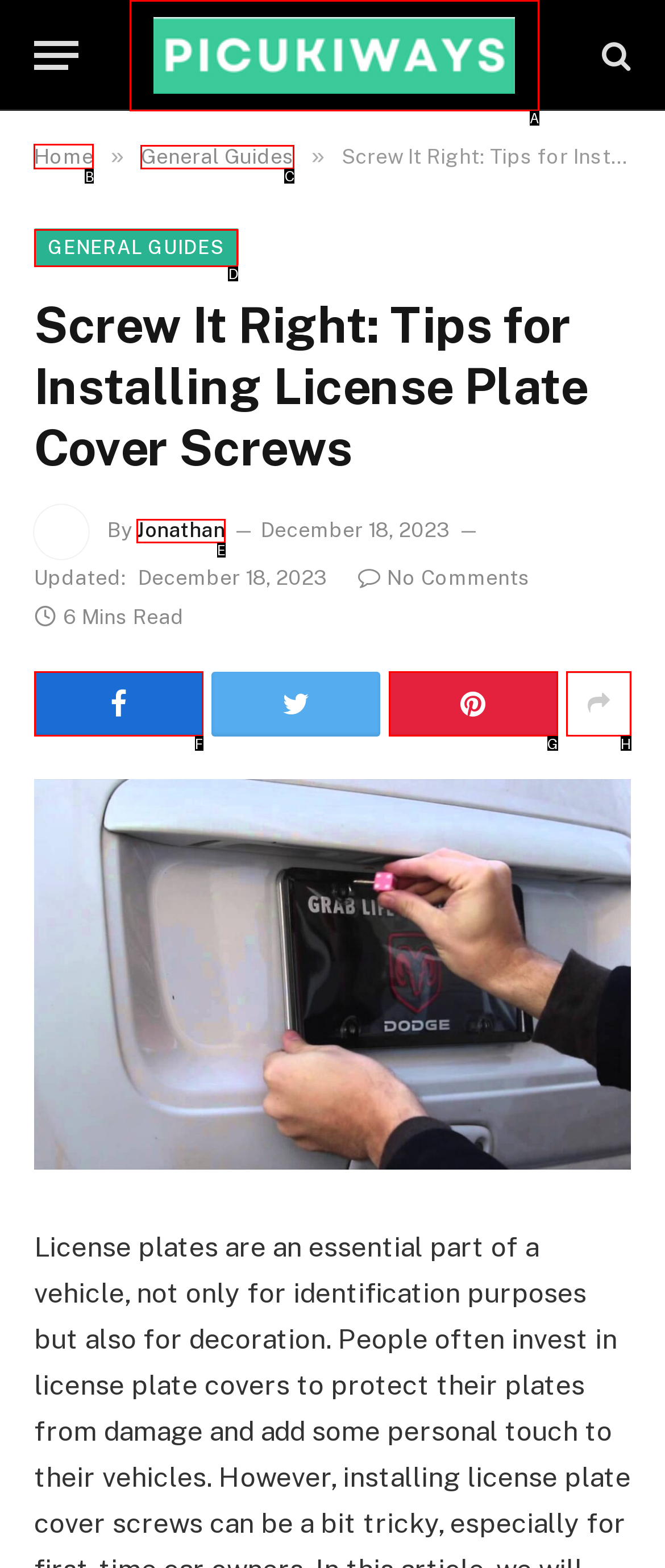Out of the given choices, which letter corresponds to the UI element required to Visit the home page? Answer with the letter.

B